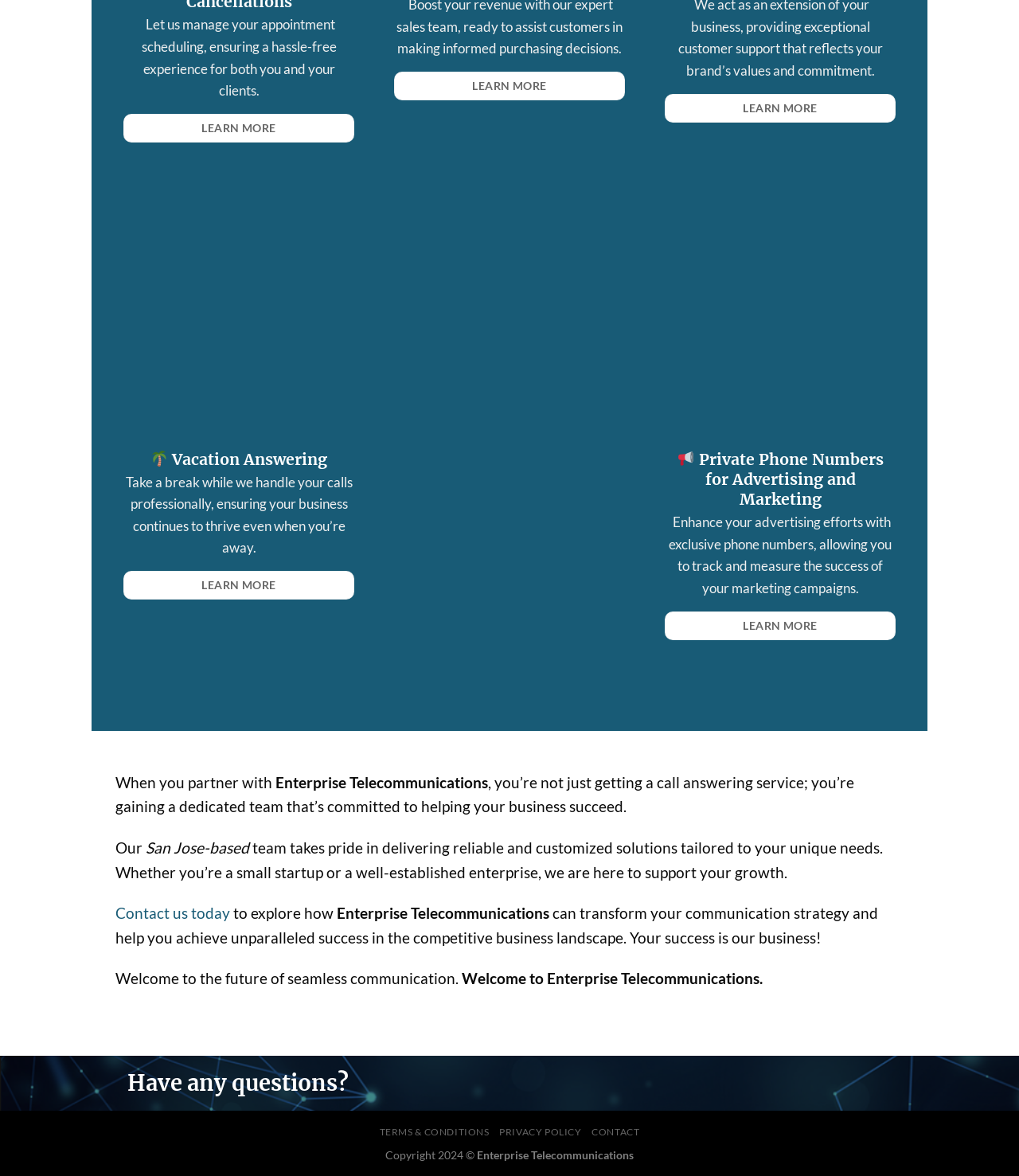What is the purpose of the 'LEARN MORE' links?
Please interpret the details in the image and answer the question thoroughly.

The 'LEARN MORE' links are scattered throughout the webpage, and they seem to be related to different services offered by the company, such as vacation answering and private phone numbers for advertising and marketing.